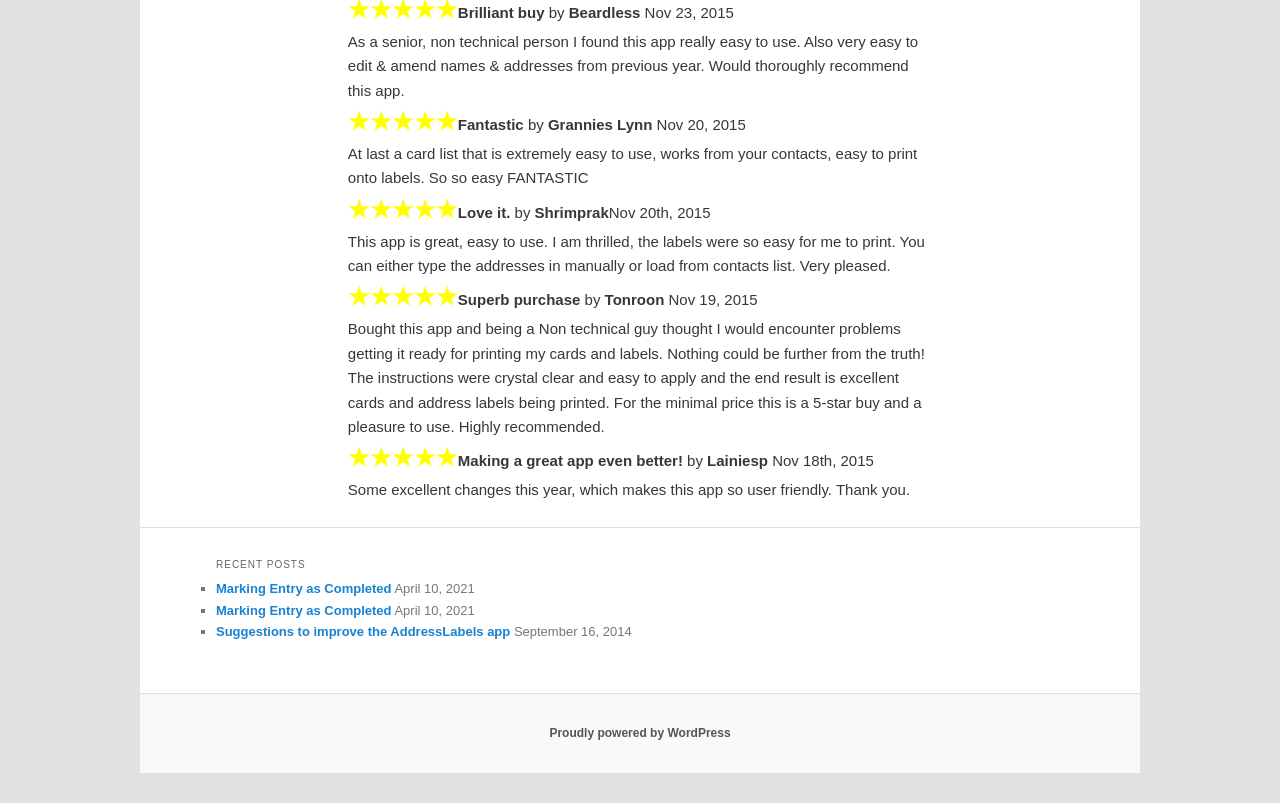Answer succinctly with a single word or phrase:
How many recent posts are listed?

3